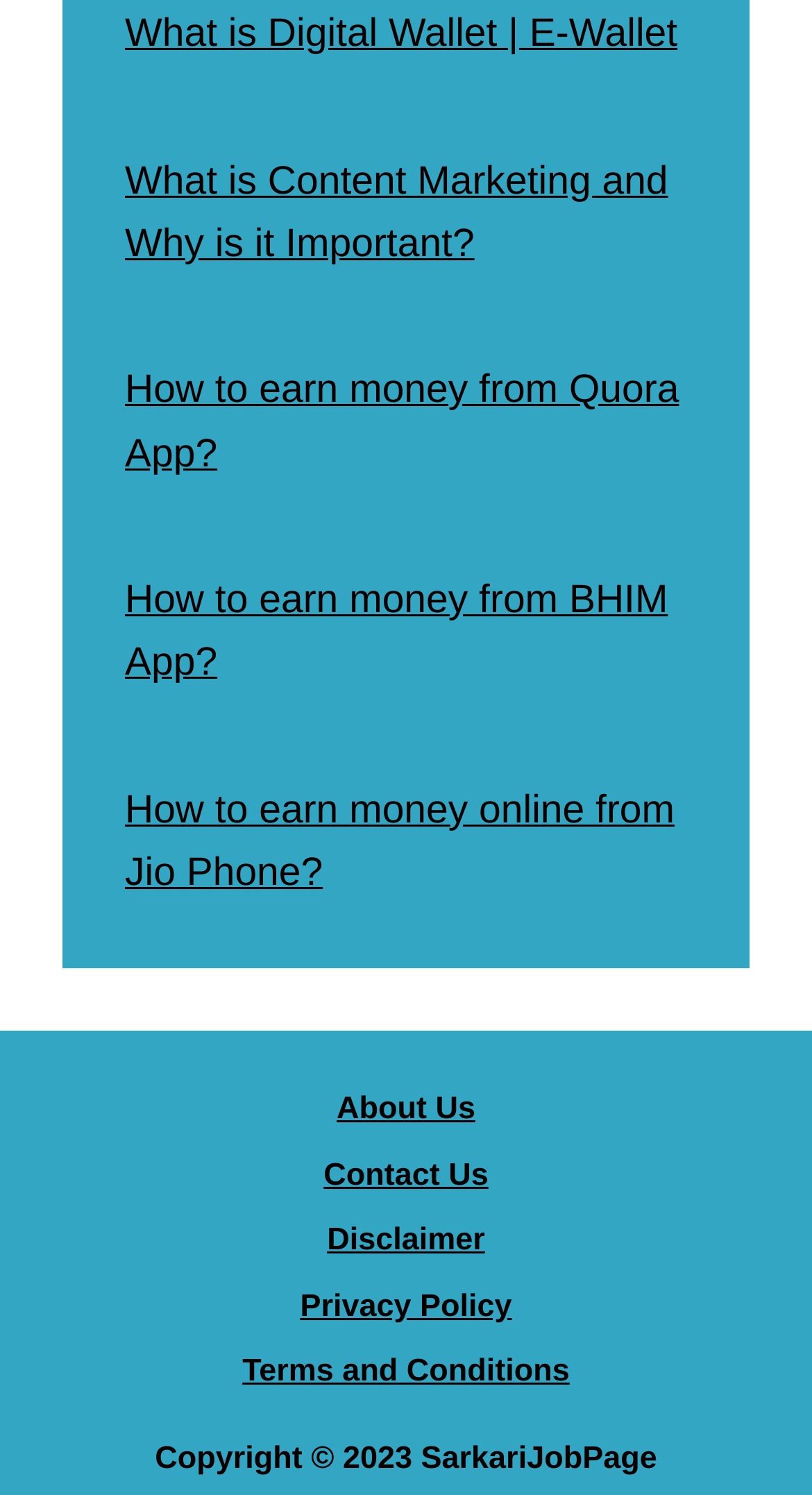How many links are in the main section?
Based on the image, respond with a single word or phrase.

5